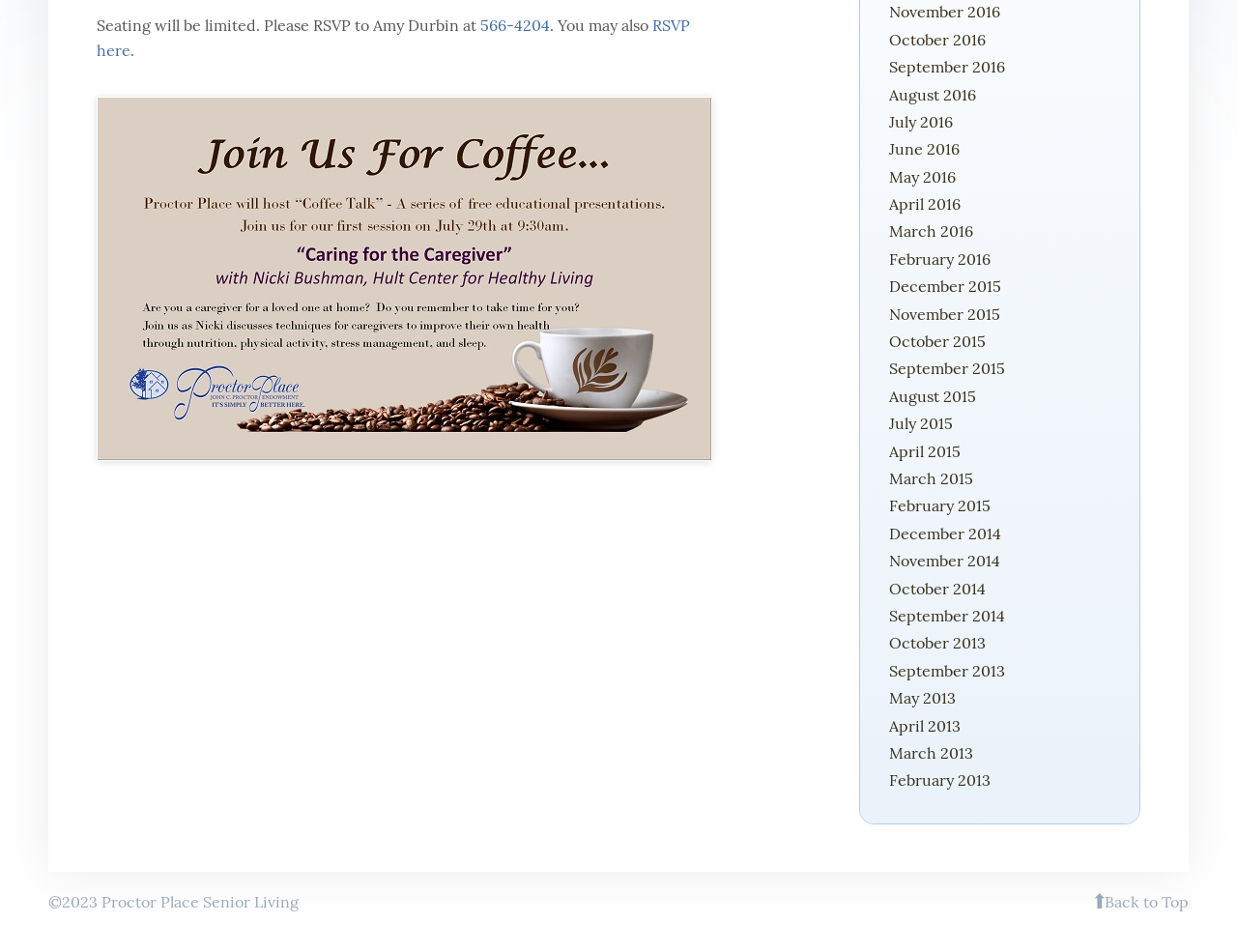Identify the bounding box for the given UI element using the description provided. Coordinates should be in the format (top-left x, top-left y, bottom-right x, bottom-right y) and must be between 0 and 1. Here is the description: October 2013

[0.719, 0.664, 0.898, 0.687]